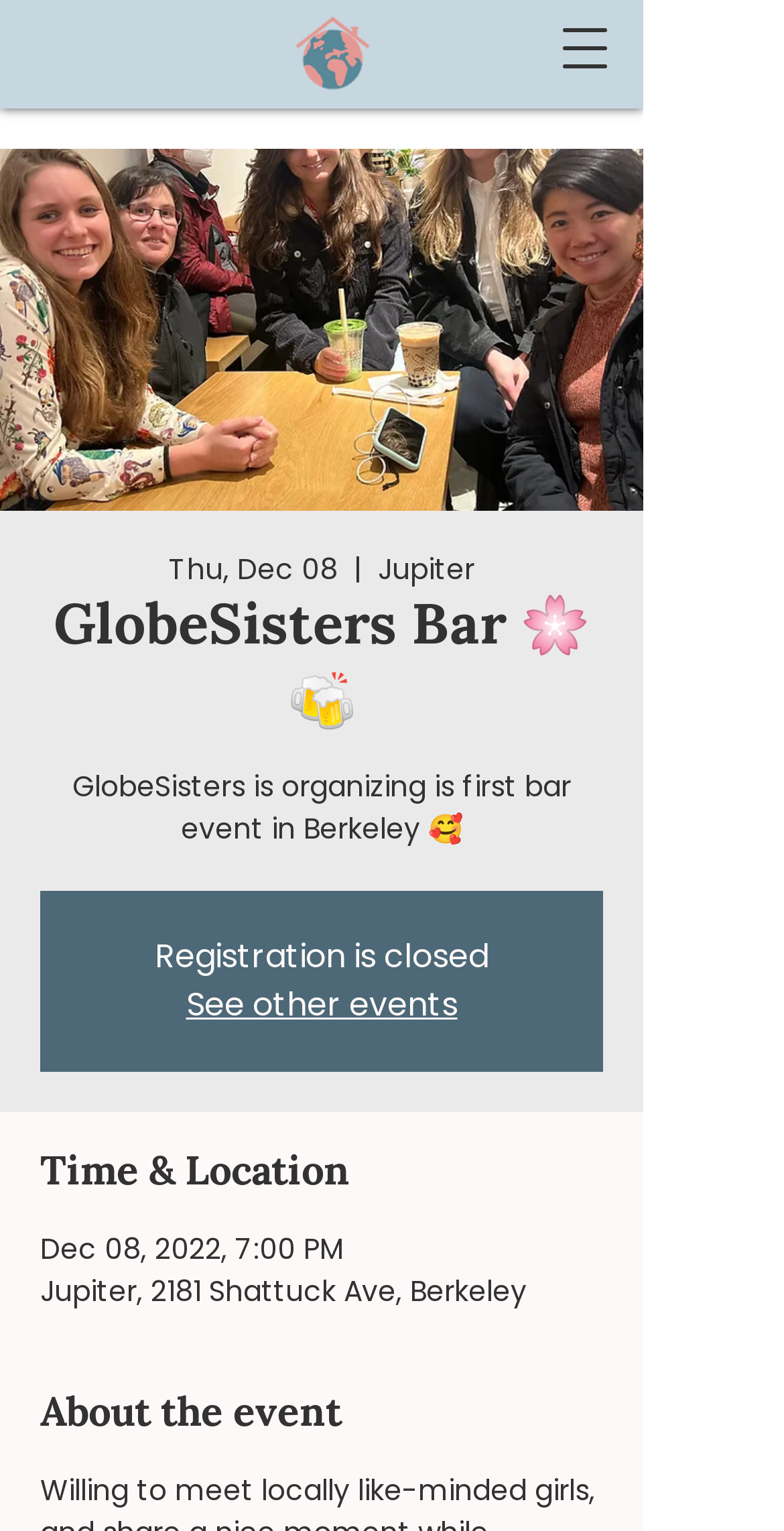Provide a brief response to the question below using a single word or phrase: 
Is registration still open?

No